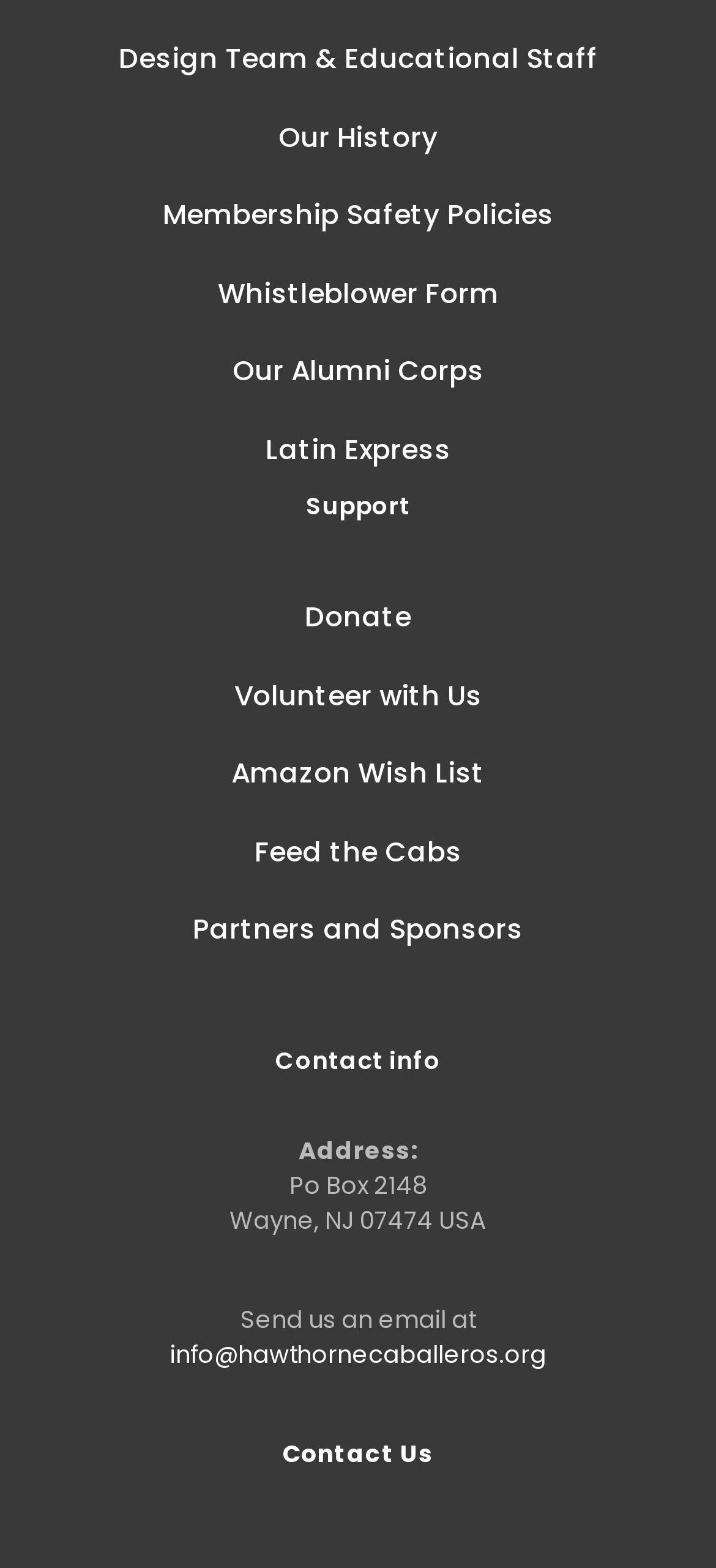Analyze the image and answer the question with as much detail as possible: 
What is the organization's address?

I found the address by looking at the 'Contact info' section, where it is listed as 'Address: Po Box 2148, Wayne, NJ 07474 USA'.